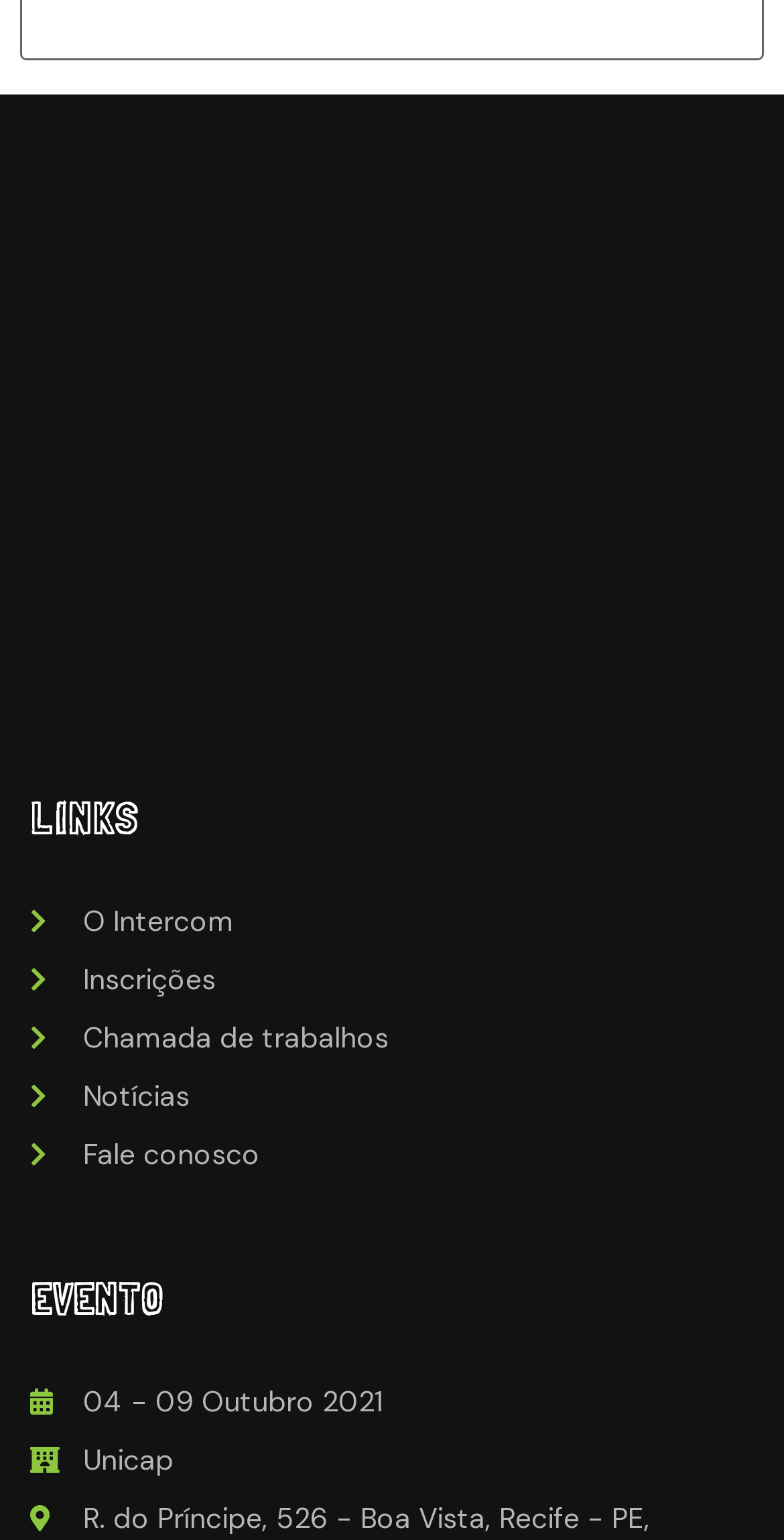Pinpoint the bounding box coordinates of the element that must be clicked to accomplish the following instruction: "Enter email address". The coordinates should be in the format of four float numbers between 0 and 1, i.e., [left, top, right, bottom].

[0.026, 0.089, 0.974, 0.144]